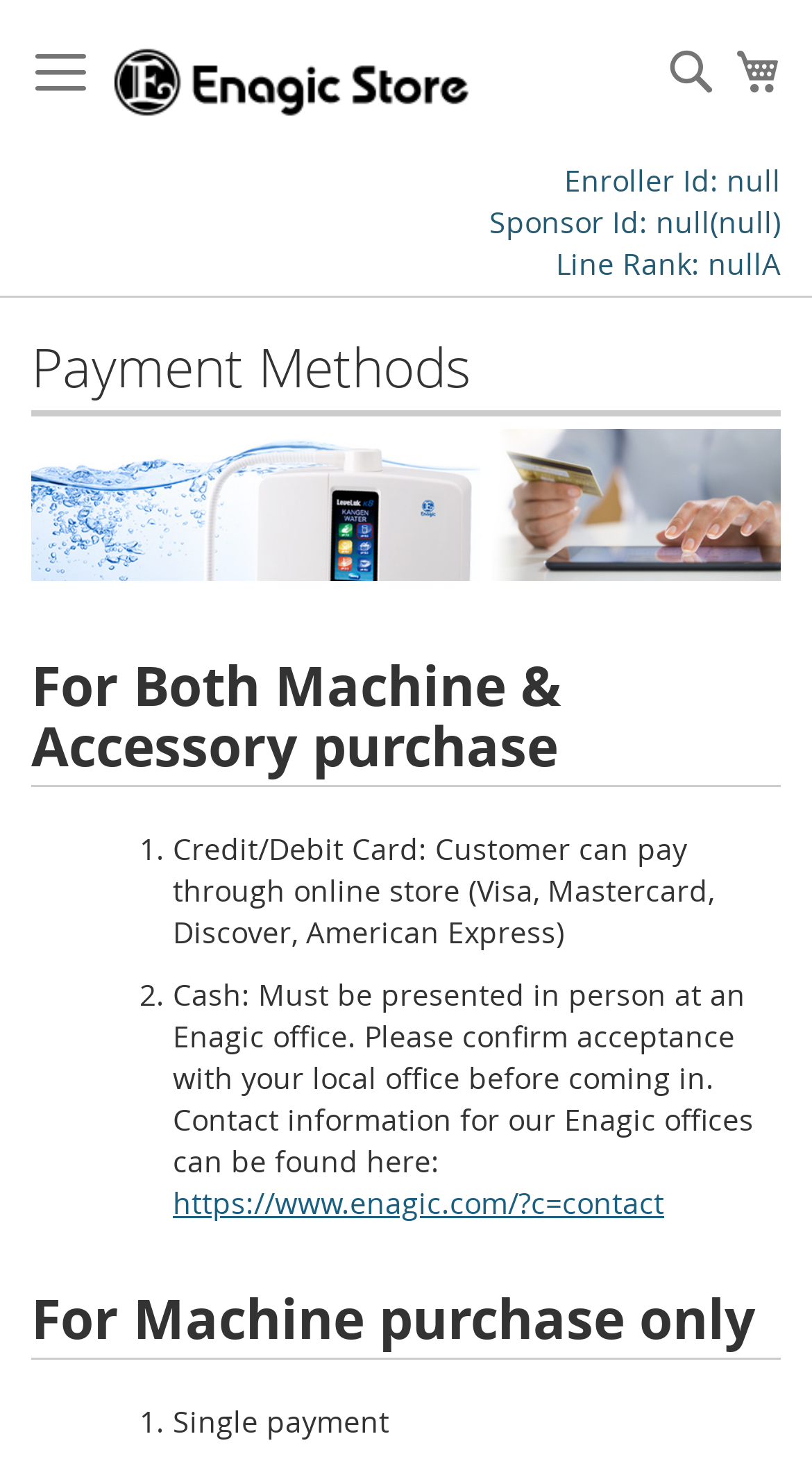What is the link to find contact information for Enagic offices?
Answer the question with a single word or phrase derived from the image.

https://www.enagic.com/?c=contact